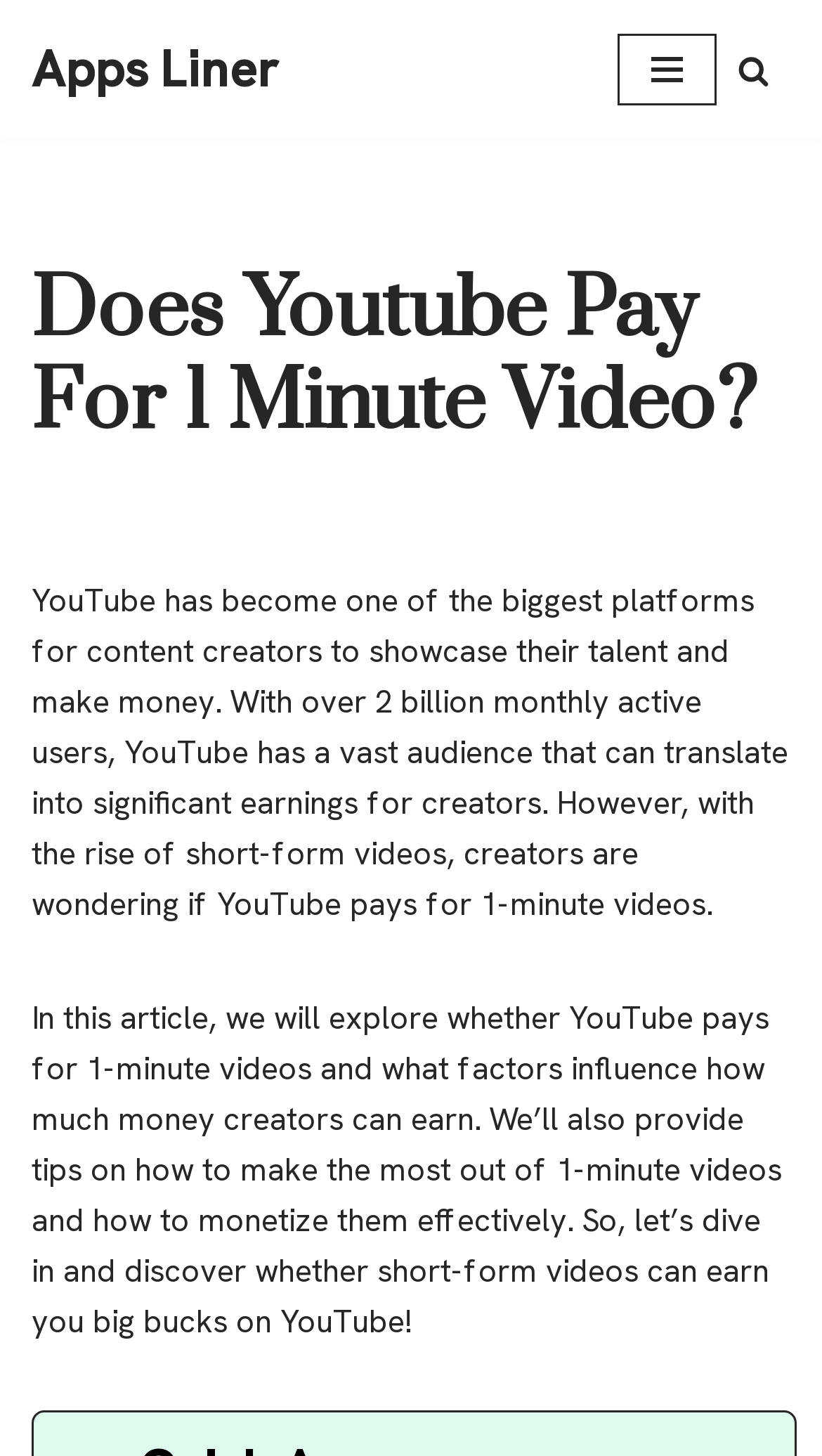What is the topic of this article?
Using the image as a reference, give an elaborate response to the question.

The topic of this article can be determined by reading the heading and the static text elements on the webpage. The heading 'Does Youtube Pay For 1 Minute Video?' and the static text elements that follow provide an introduction to the topic, which is whether YouTube pays for 1-minute videos and how creators can monetize them effectively.